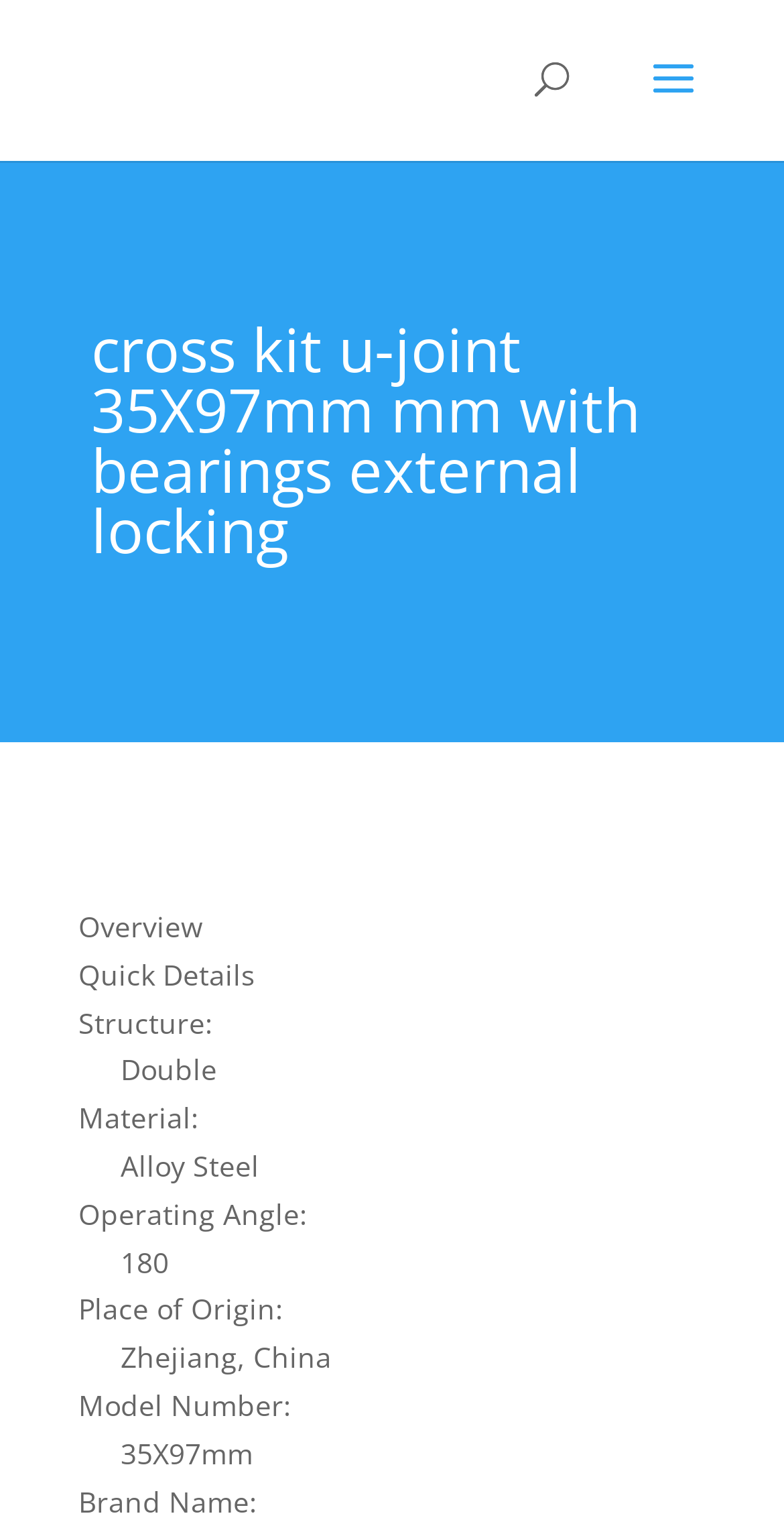Where is the product from?
Please provide a full and detailed response to the question.

I found the answer by looking at the 'Quick Details' section, where it lists 'Place of Origin:' as one of the details, and the corresponding value is 'Zhejiang, China'.